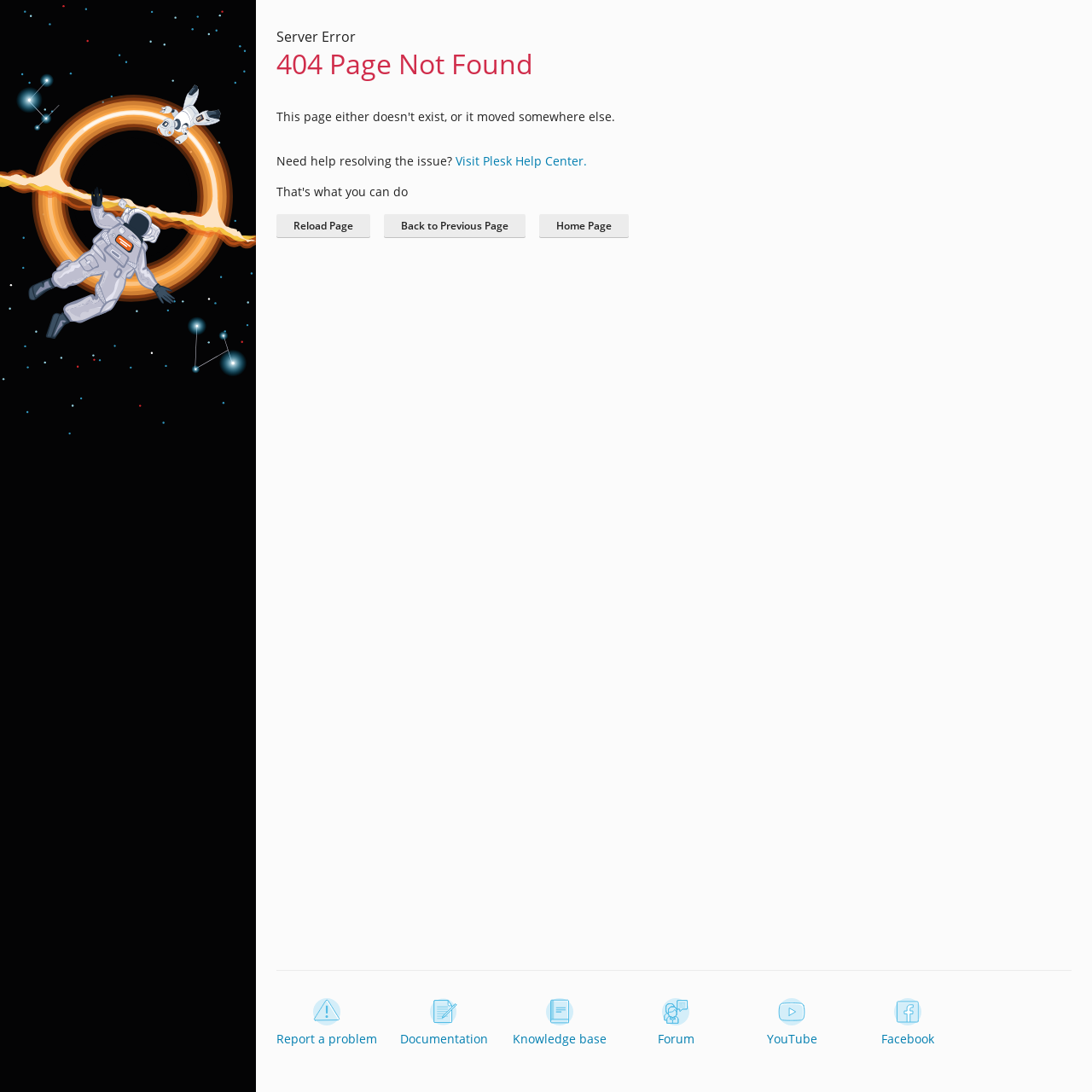How many links are available at the bottom of the page?
Kindly answer the question with as much detail as you can.

At the bottom of the page, there are six links available, which are 'Report a problem', 'Documentation', 'Knowledge base', 'Forum', 'YouTube', and 'Facebook'.